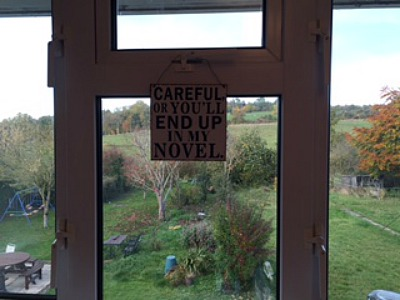What is the atmosphere of the outdoor area in the image?
Based on the image, please offer an in-depth response to the question.

The caption describes the outdoor area as being adorned with trees and having a glimpse of seating arrangements, which creates a serene and inviting atmosphere conducive to creativity. This suggests that the area is peaceful and calming, making it an ideal setting for writing and creative work.